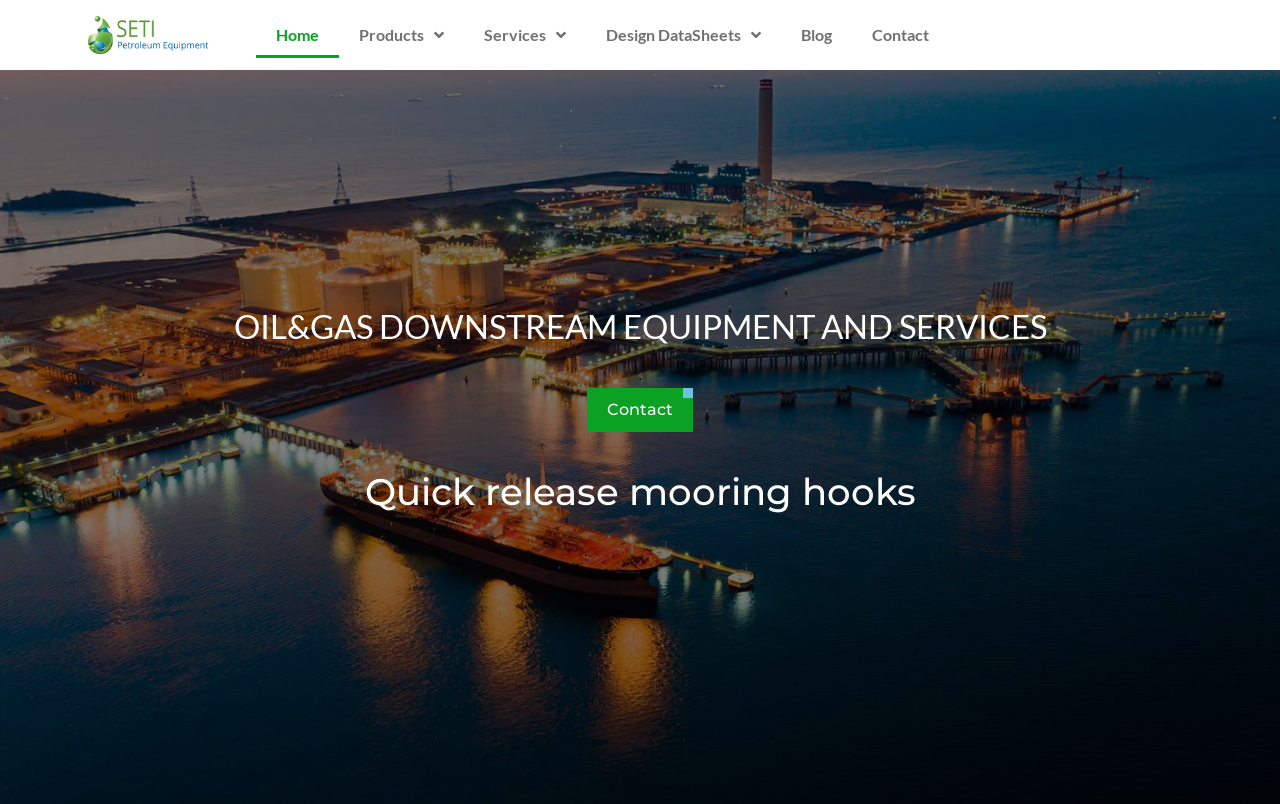Identify the bounding box coordinates for the element you need to click to achieve the following task: "view products". The coordinates must be four float values ranging from 0 to 1, formatted as [left, top, right, bottom].

[0.265, 0.015, 0.362, 0.072]